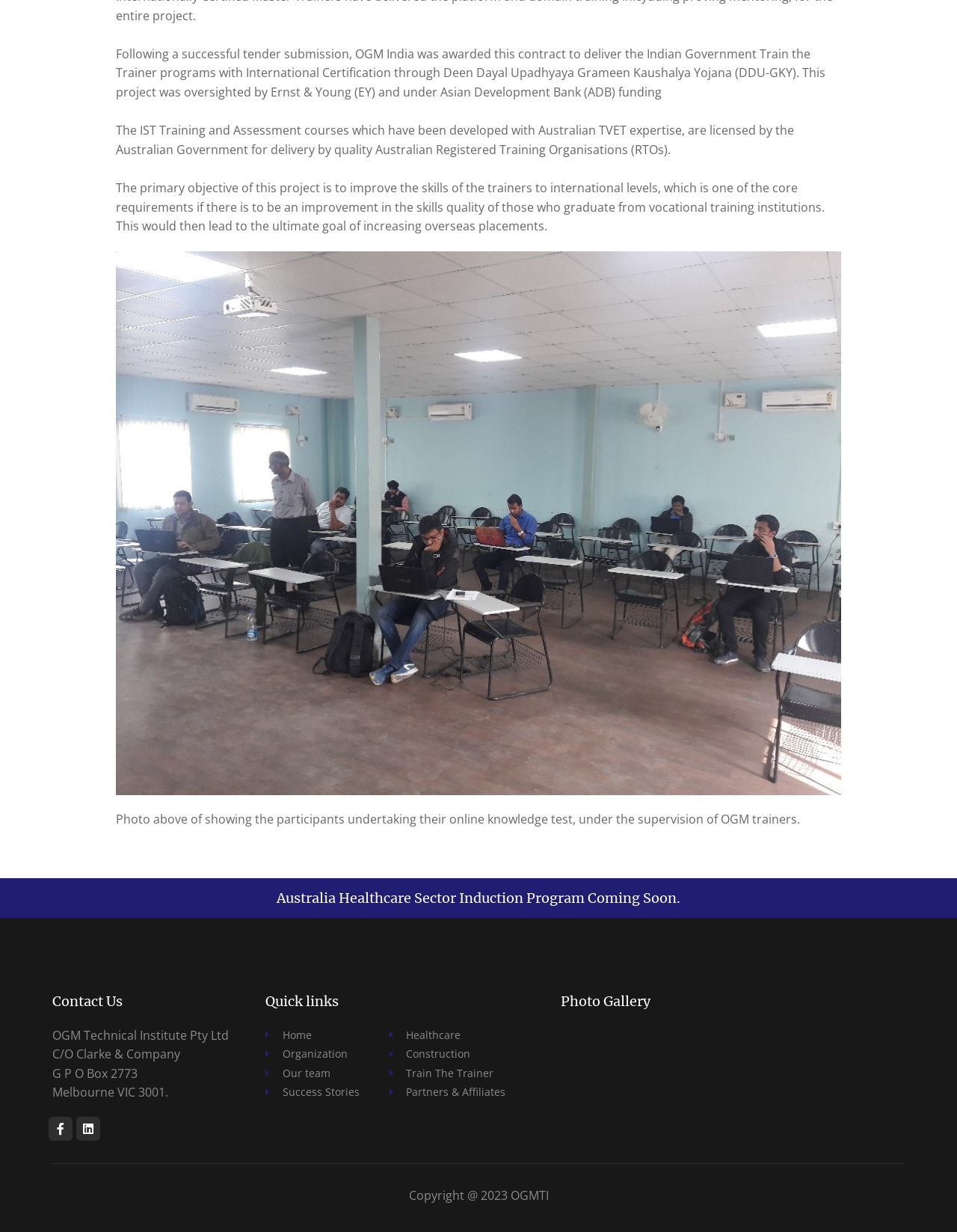Determine the bounding box coordinates for the area that should be clicked to carry out the following instruction: "Click on the 'Contact Us' heading".

[0.055, 0.806, 0.277, 0.82]